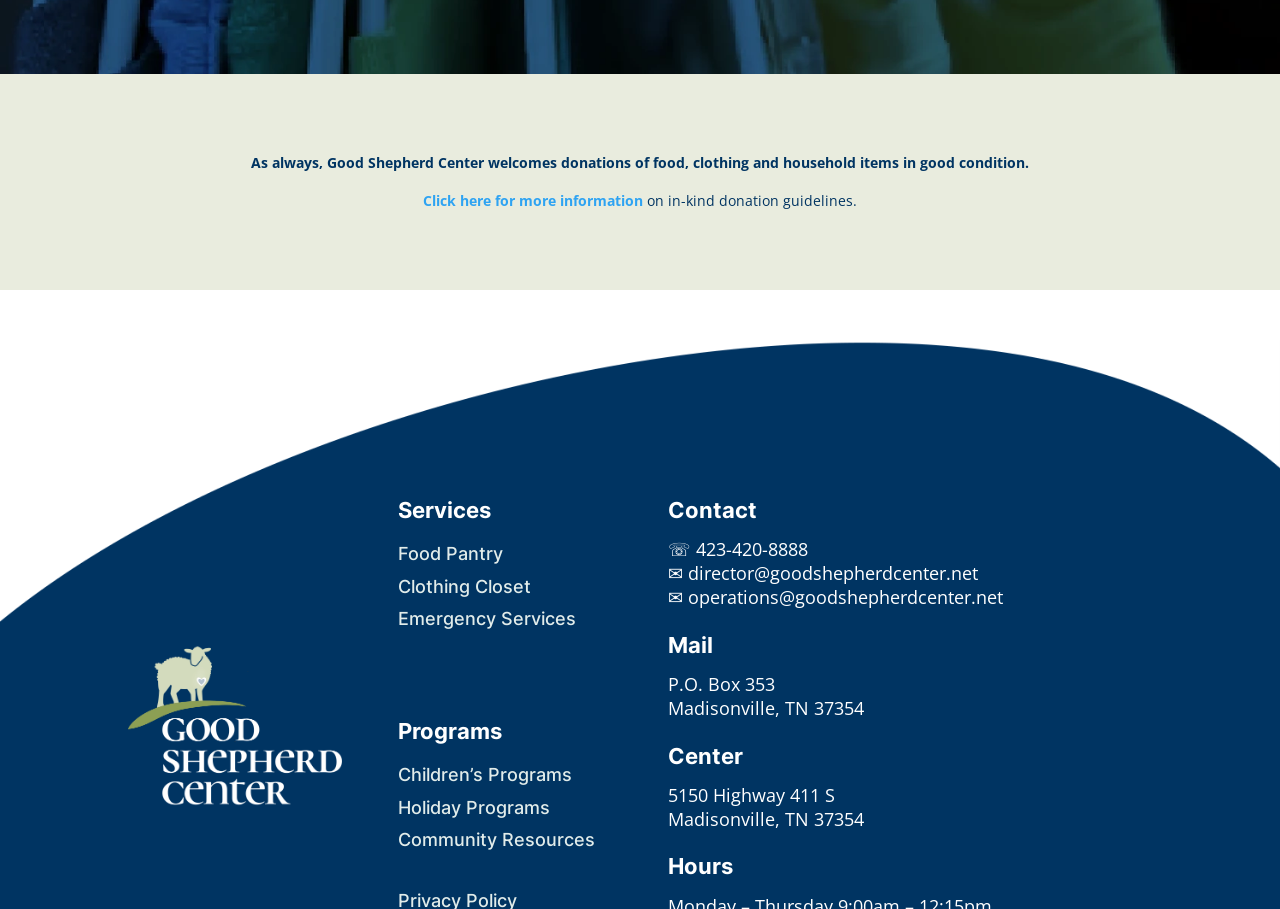What are the programs offered?
Give a one-word or short phrase answer based on the image.

Children’s Programs, Holiday Programs, Community Resources